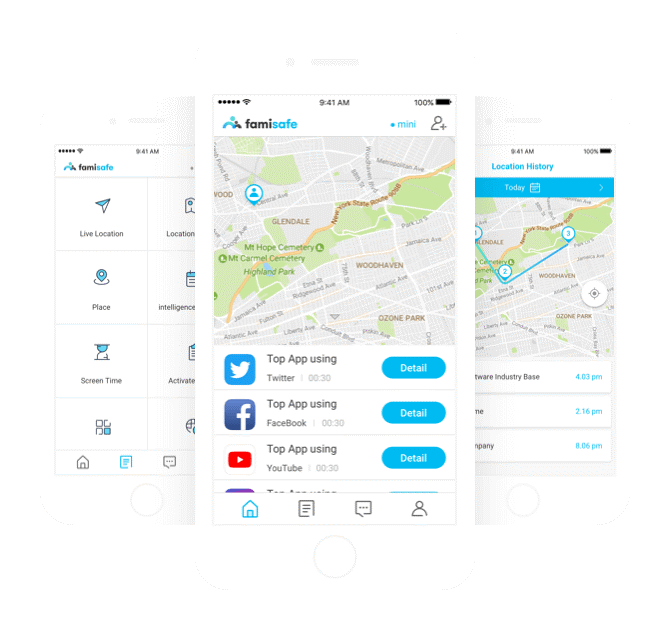What social media platforms can the app monitor?
Answer the question with a single word or phrase by looking at the picture.

Twitter, Facebook, YouTube